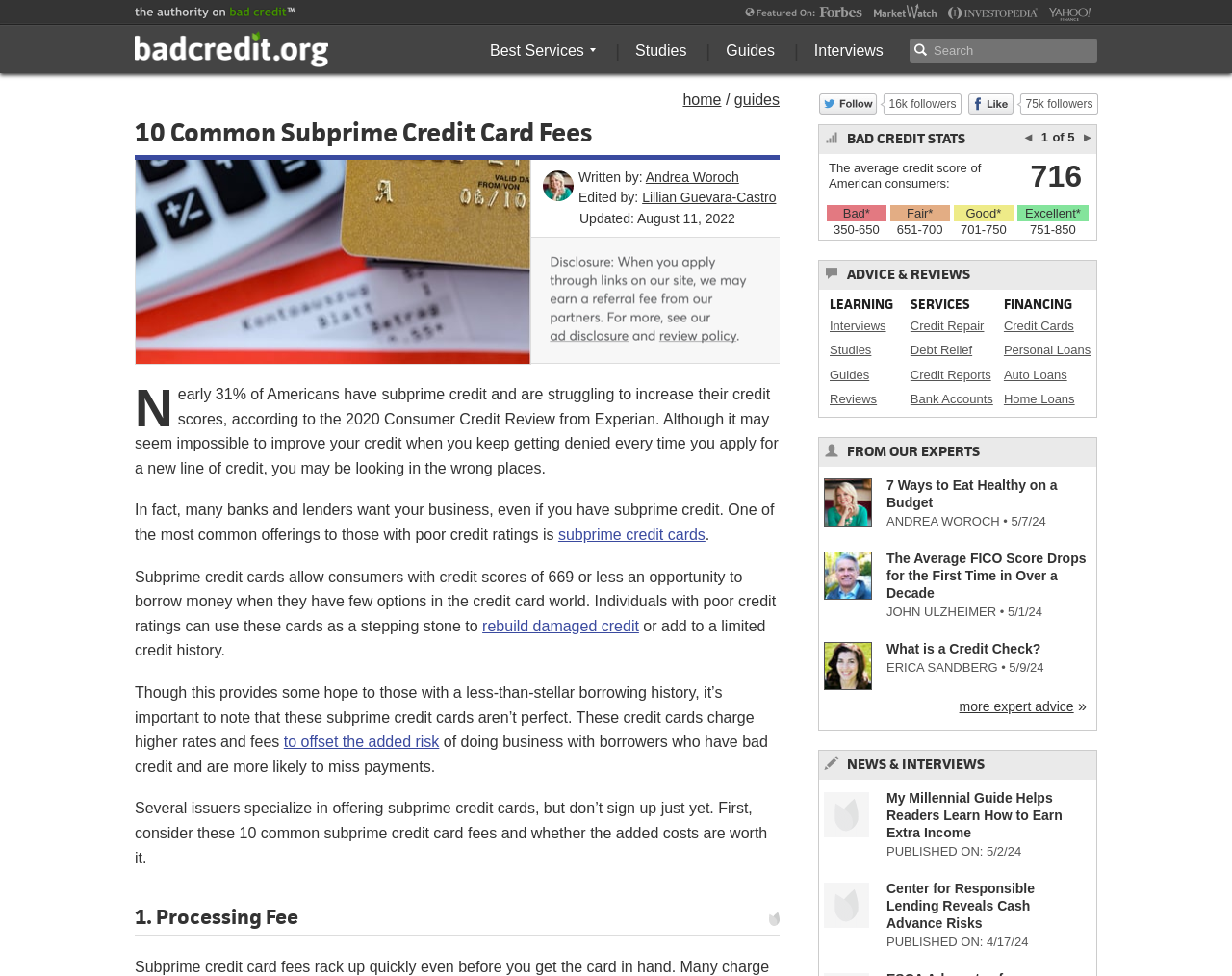What is the name of the website?
Identify the answer in the screenshot and reply with a single word or phrase.

BadCredit.org